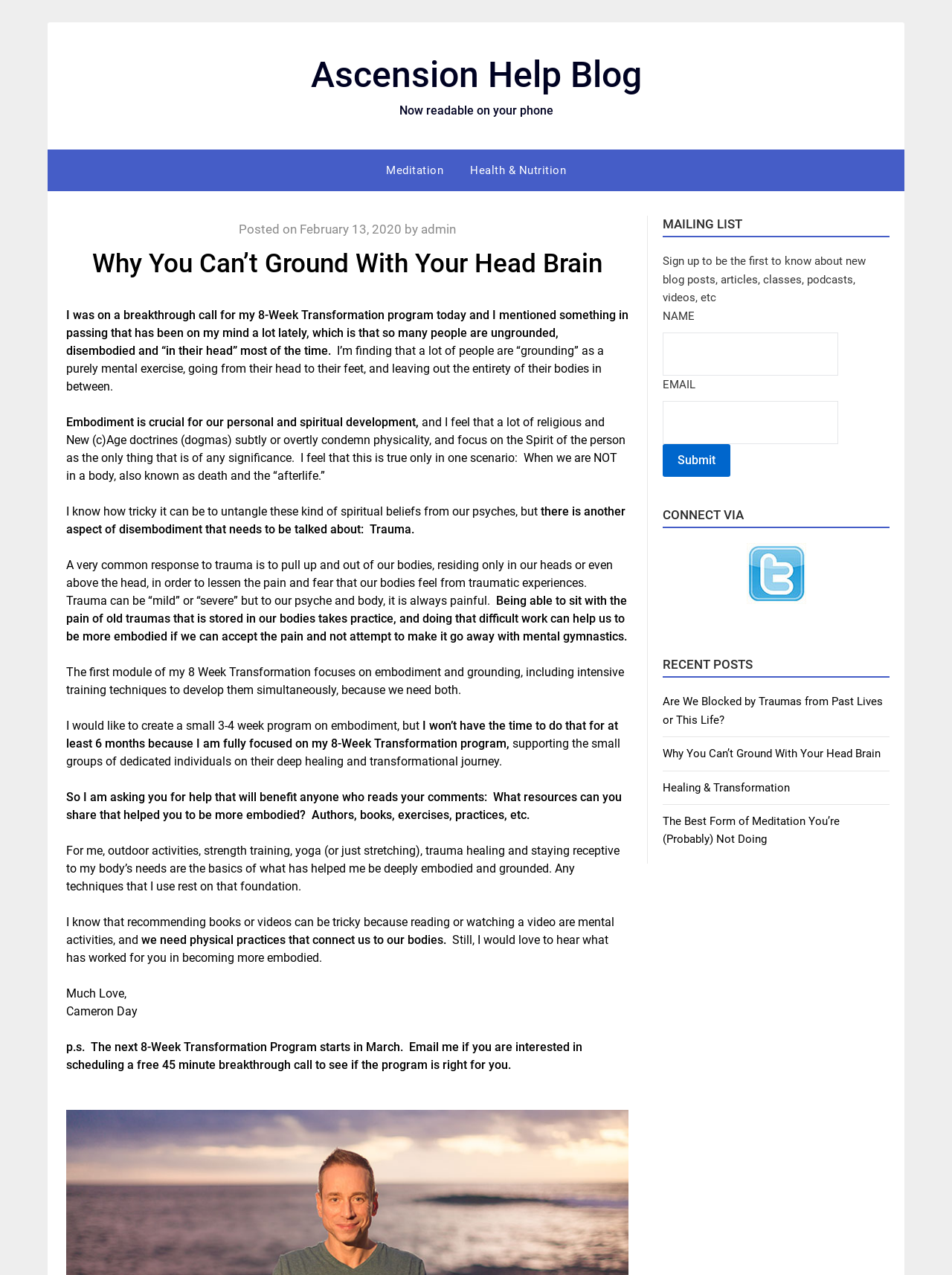Locate the bounding box coordinates of the element you need to click to accomplish the task described by this instruction: "Click on the 'Ascension Help Blog' link".

[0.326, 0.042, 0.674, 0.075]